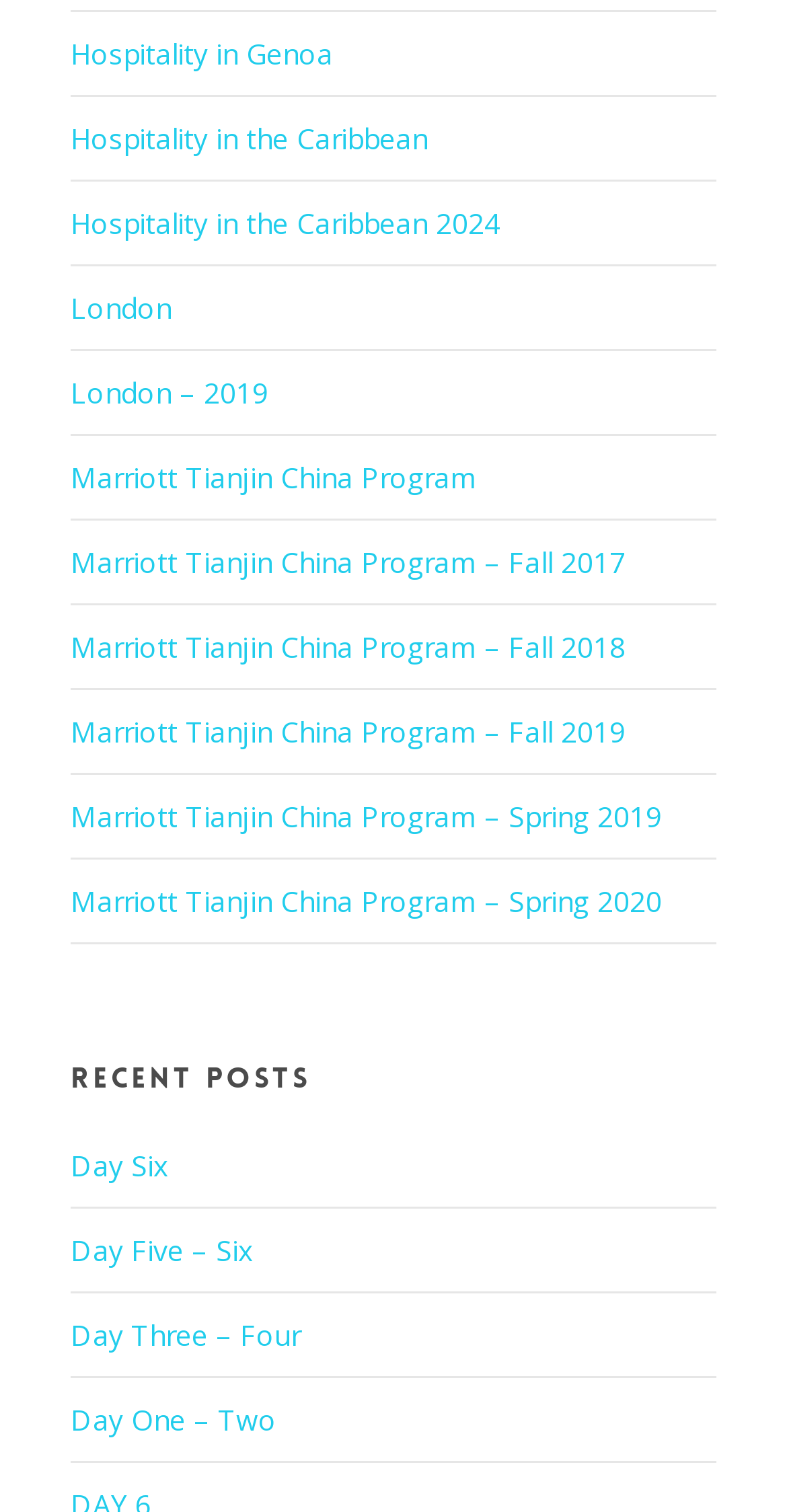Predict the bounding box of the UI element that fits this description: "Hospitality in the Caribbean 2024".

[0.09, 0.12, 0.91, 0.176]